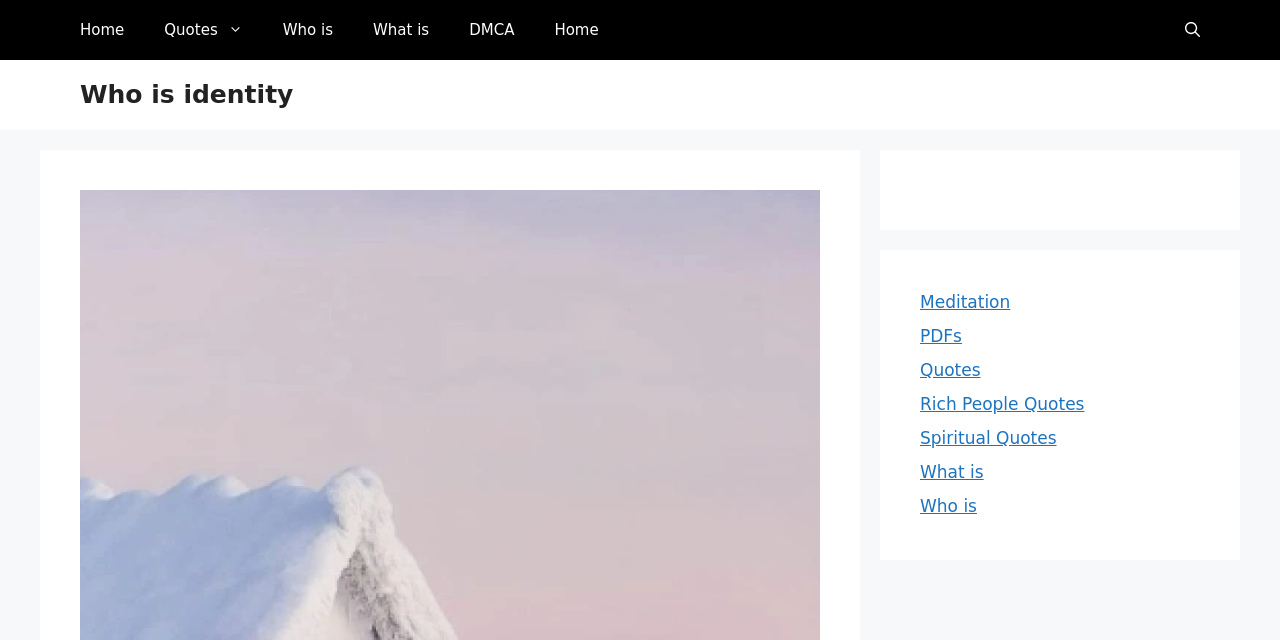Locate the bounding box of the UI element with the following description: "aria-label="Open Search Bar"".

[0.91, 0.0, 0.953, 0.094]